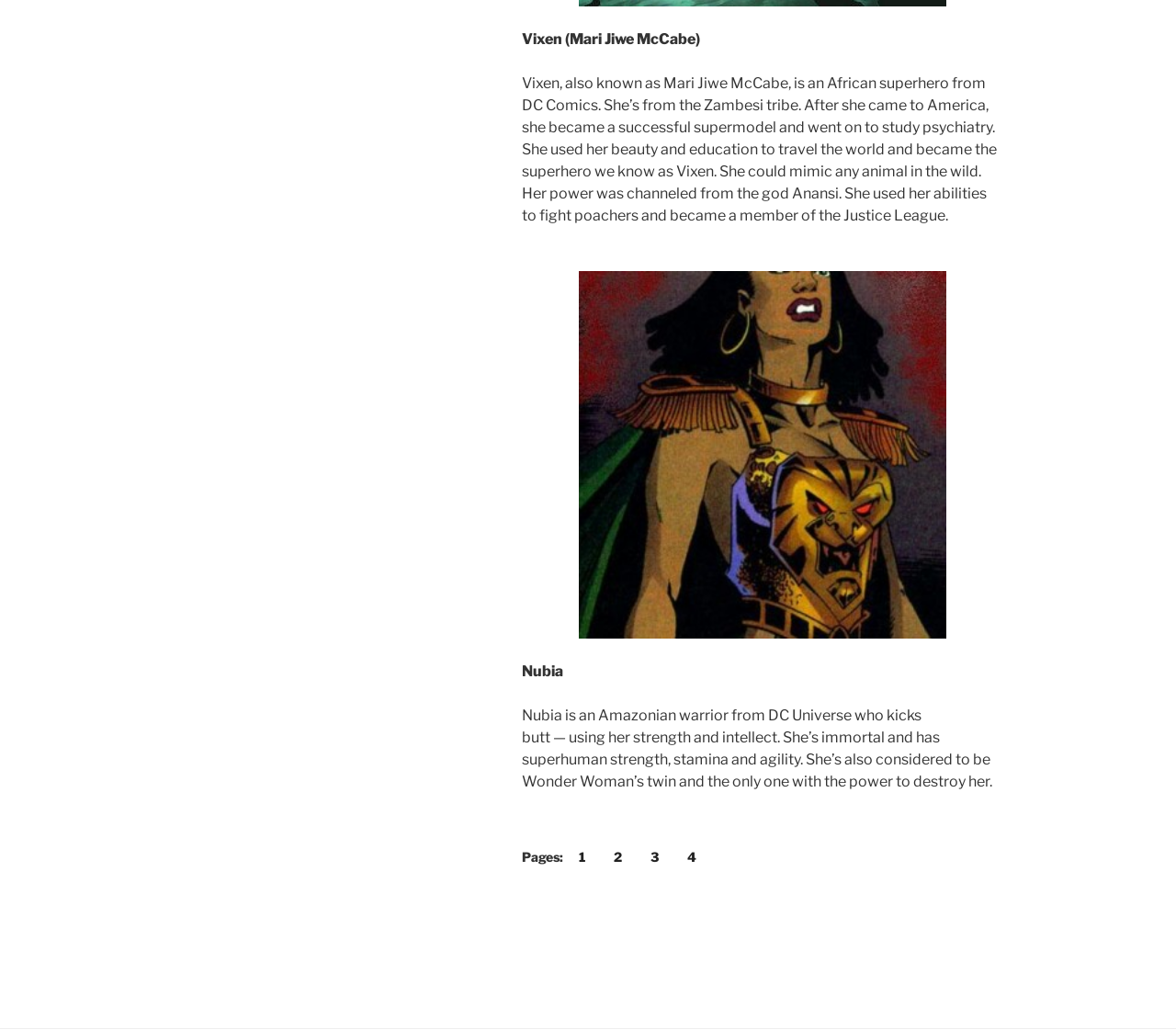Give a concise answer using only one word or phrase for this question:
What is Vixen's real name?

Mari Jiwe McCabe